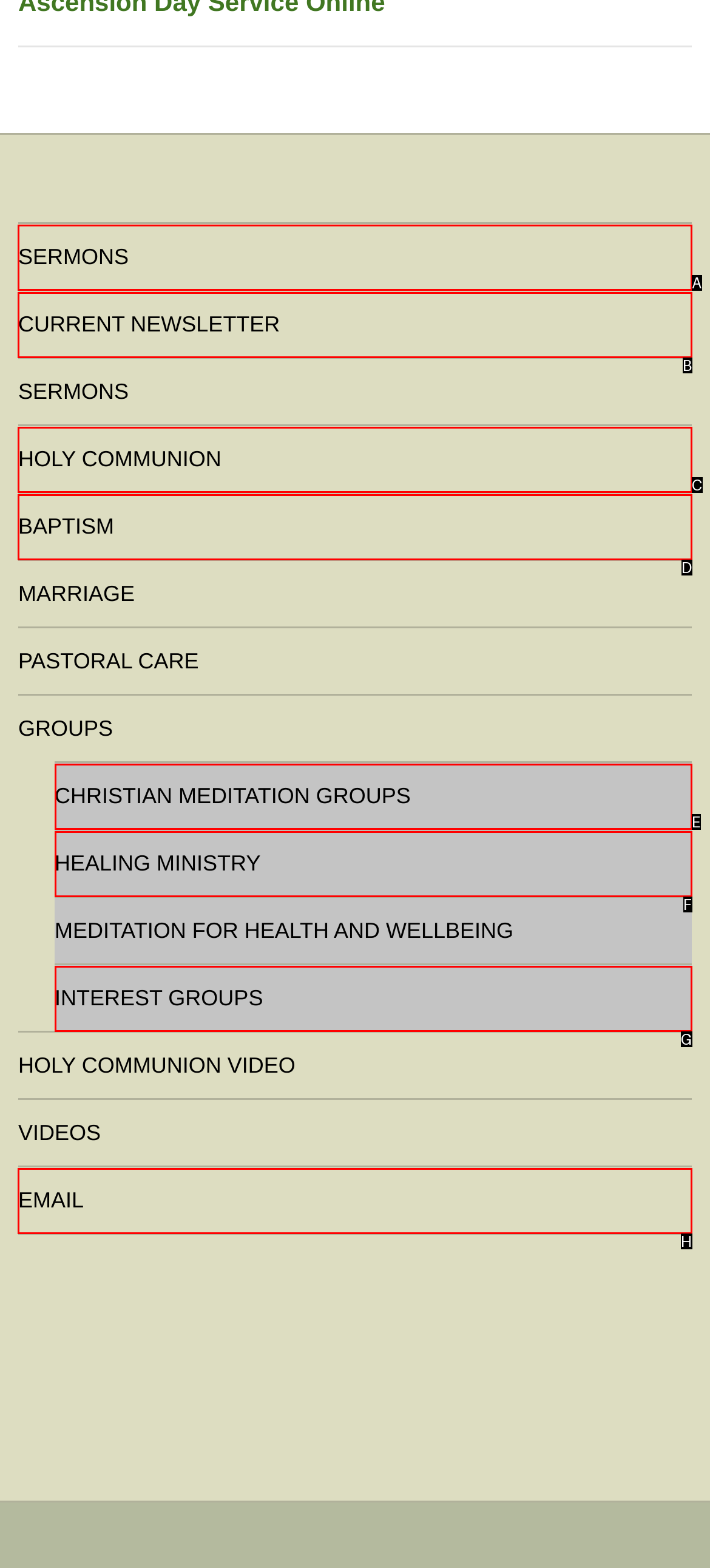Given the element description: Christian Meditation Groups
Pick the letter of the correct option from the list.

E